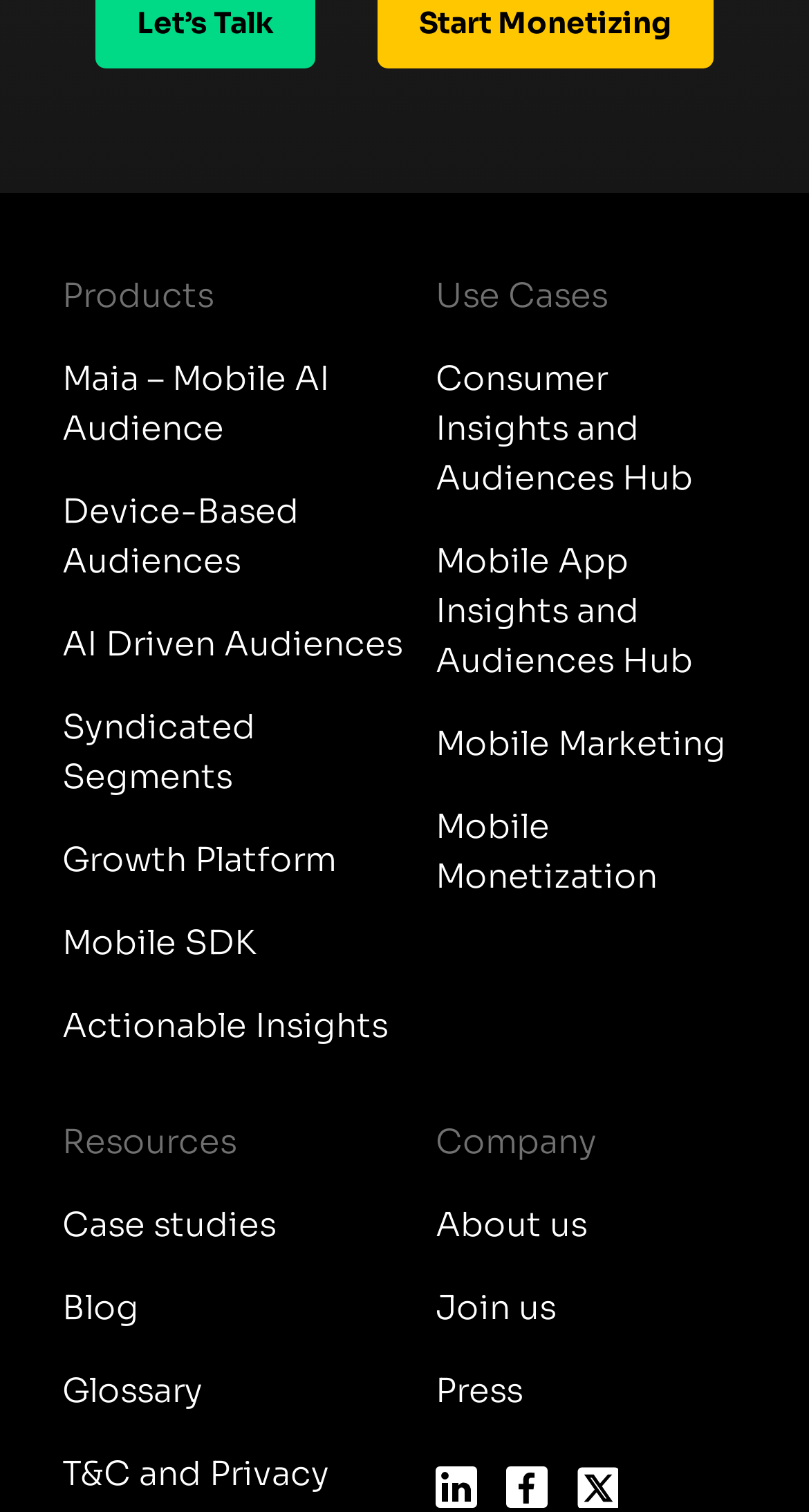How many links are there under 'Resources'?
Please provide a comprehensive answer based on the information in the image.

There are three links under 'Resources', which are 'Case studies', 'Blog', and 'Glossary', as indicated by the link elements with IDs 305, 306, and 307, respectively.